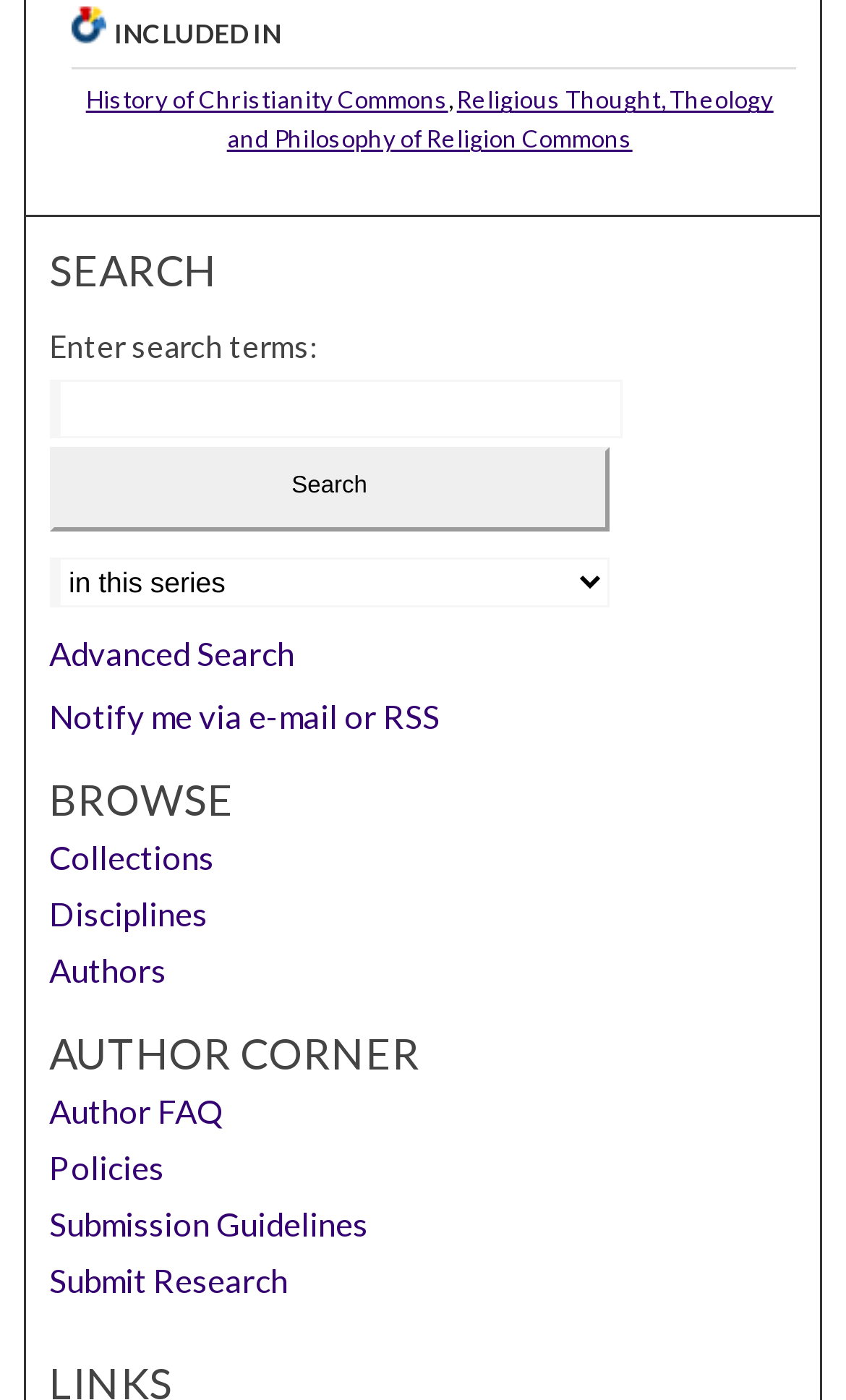Return the bounding box coordinates of the UI element that corresponds to this description: "History of Christianity Commons". The coordinates must be given as four float numbers in the range of 0 and 1, [left, top, right, bottom].

[0.101, 0.061, 0.53, 0.081]